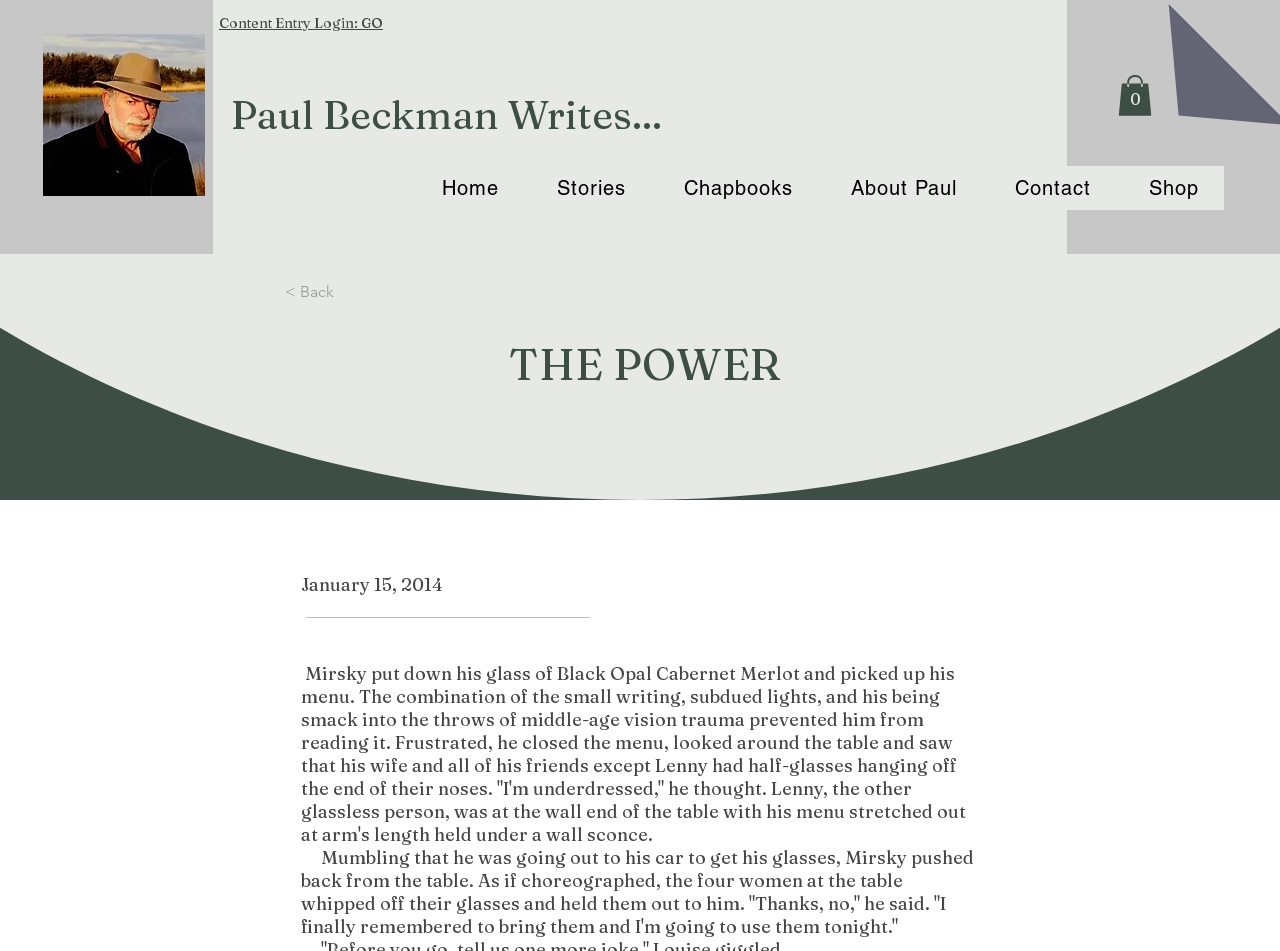What is the primary focus of the webpage?
Please use the image to deliver a detailed and complete answer.

The primary focus of the webpage is the author's writing, which is evident from the presence of a story or article on the webpage, along with links to other writings and a profile shot of the author.